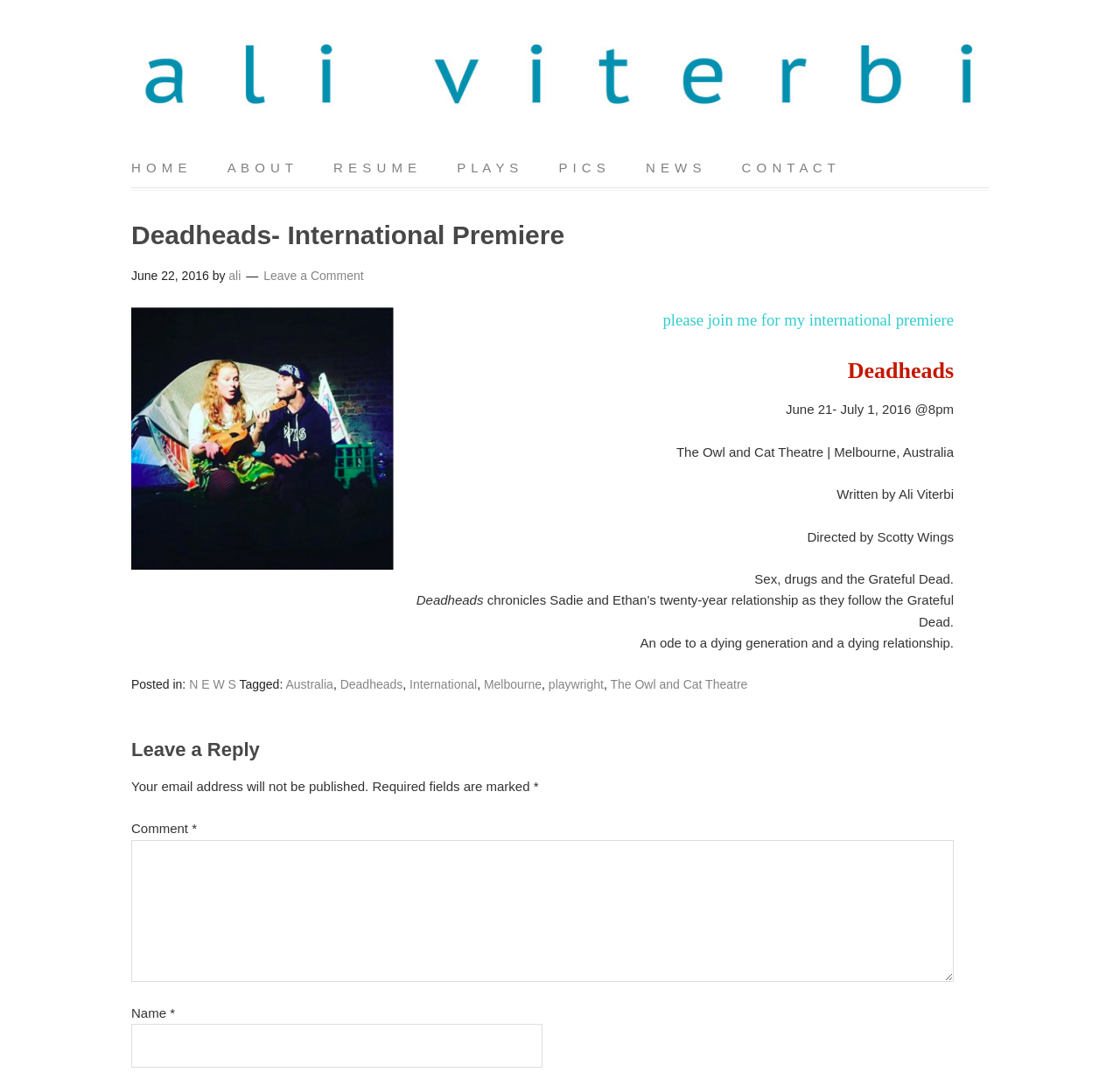Elaborate on the webpage's design and content in a detailed caption.

This webpage is about the international premiere of the play "Deadheads" written by Ali Viterbi and directed by Scotty Wings. The play is being performed at The Owl and Cat Theatre in Melbourne, Australia from June 21 to July 1, 2016, at 8 pm.

At the top of the page, there is a navigation menu with links to "HOME", "ABOUT", "RESUME", "PLAYS", "PICS", "NEWS", and "CONTACT". Below the navigation menu, there is a large header that reads "Deadheads - International Premiere" with the date and time of the premiere.

The main content of the page is divided into two sections. The left section contains an image of Ali Viterbi, and the right section contains the details of the play, including the title, dates, and venue. There is also a brief summary of the play, which is about a twenty-year relationship between two people who follow the Grateful Dead.

Below the summary, there are several paragraphs of text that provide more information about the play. The text is arranged in a hierarchical structure, with headings and subheadings that break up the content into smaller sections.

At the bottom of the page, there is a footer section that contains links to related categories, such as "NEWS", "Australia", "Deadheads", "International", "Melbourne", and "playwright". There is also a section for leaving a comment, with fields for entering a name, email address, and comment.

Throughout the page, there are several images, including a screenshot of a comment section and an image of Ali Viterbi. The overall layout of the page is clean and easy to navigate, with clear headings and concise text.